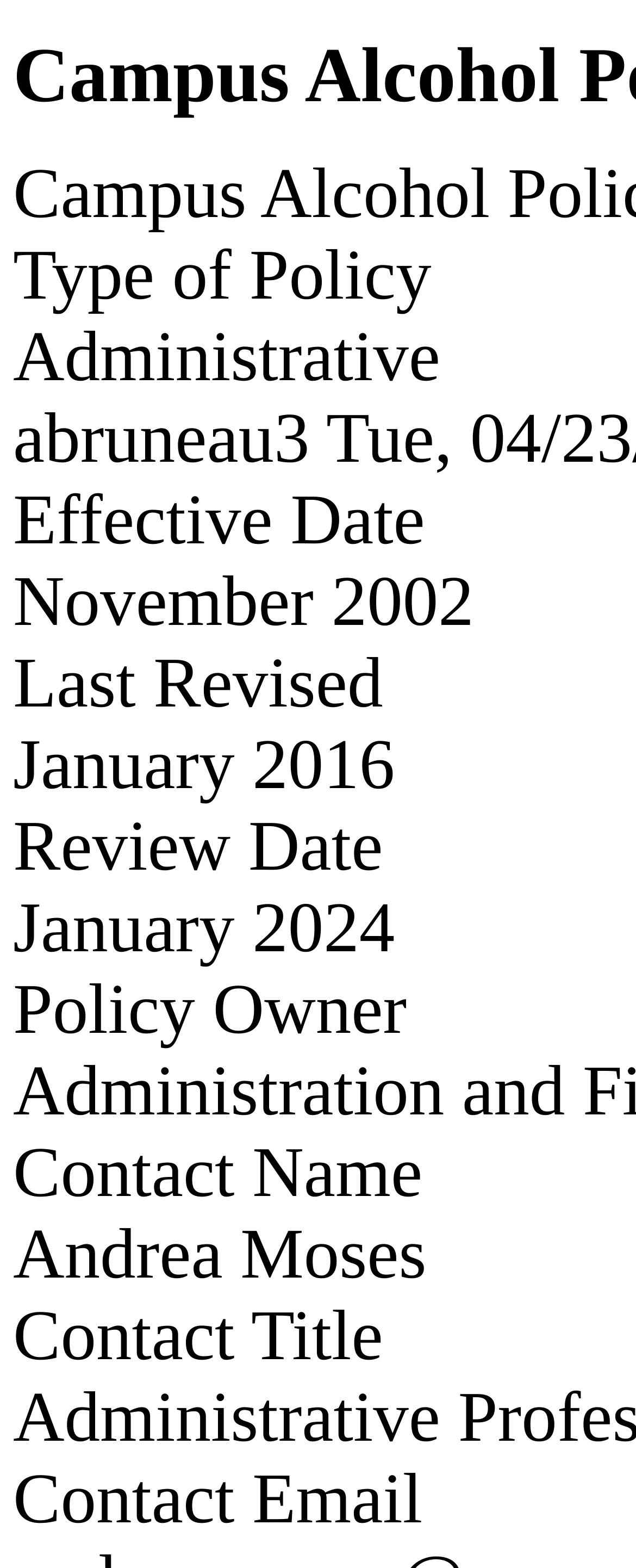Find the main header of the webpage and produce its text content.

Campus Alcohol Policy